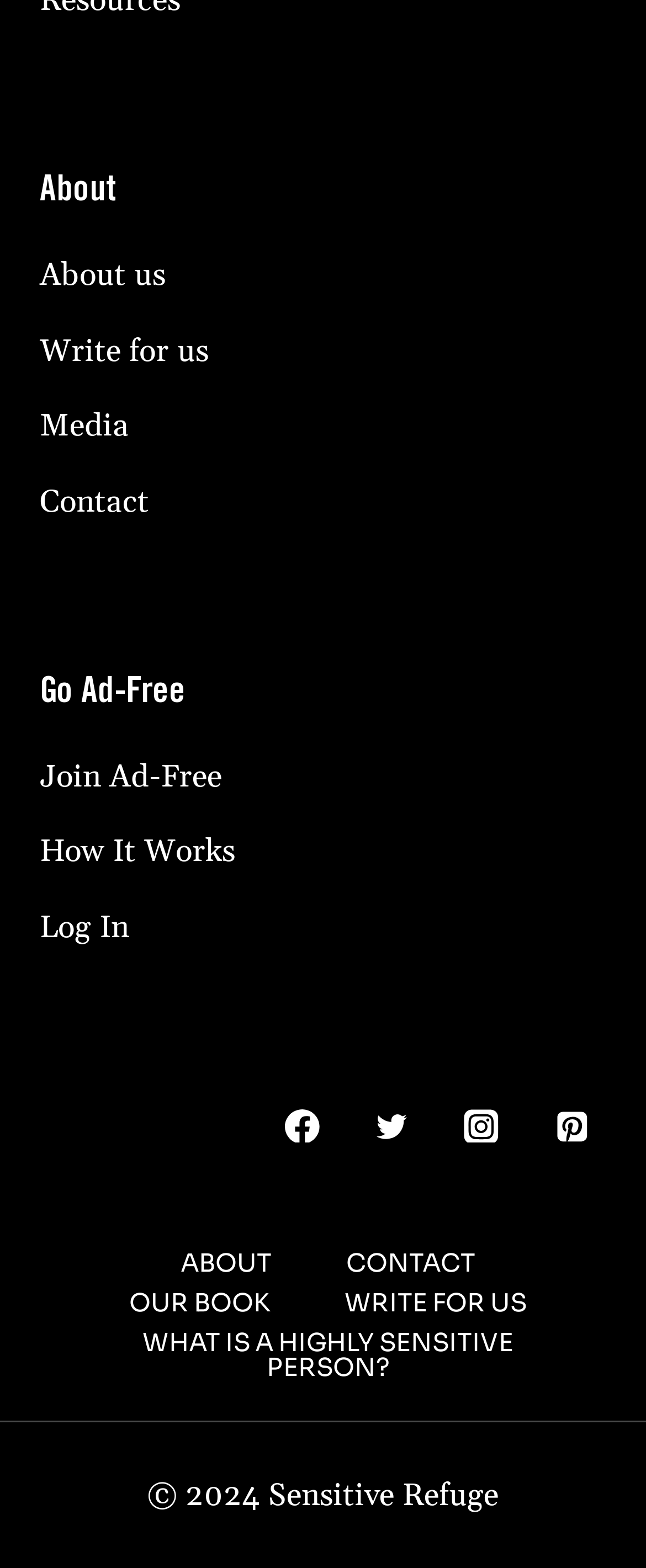What is the copyright year of the website?
Please interpret the details in the image and answer the question thoroughly.

The copyright information is located at [0.228, 0.941, 0.772, 0.966] and states '© 2024 Sensitive Refuge', indicating that the copyright year is 2024.